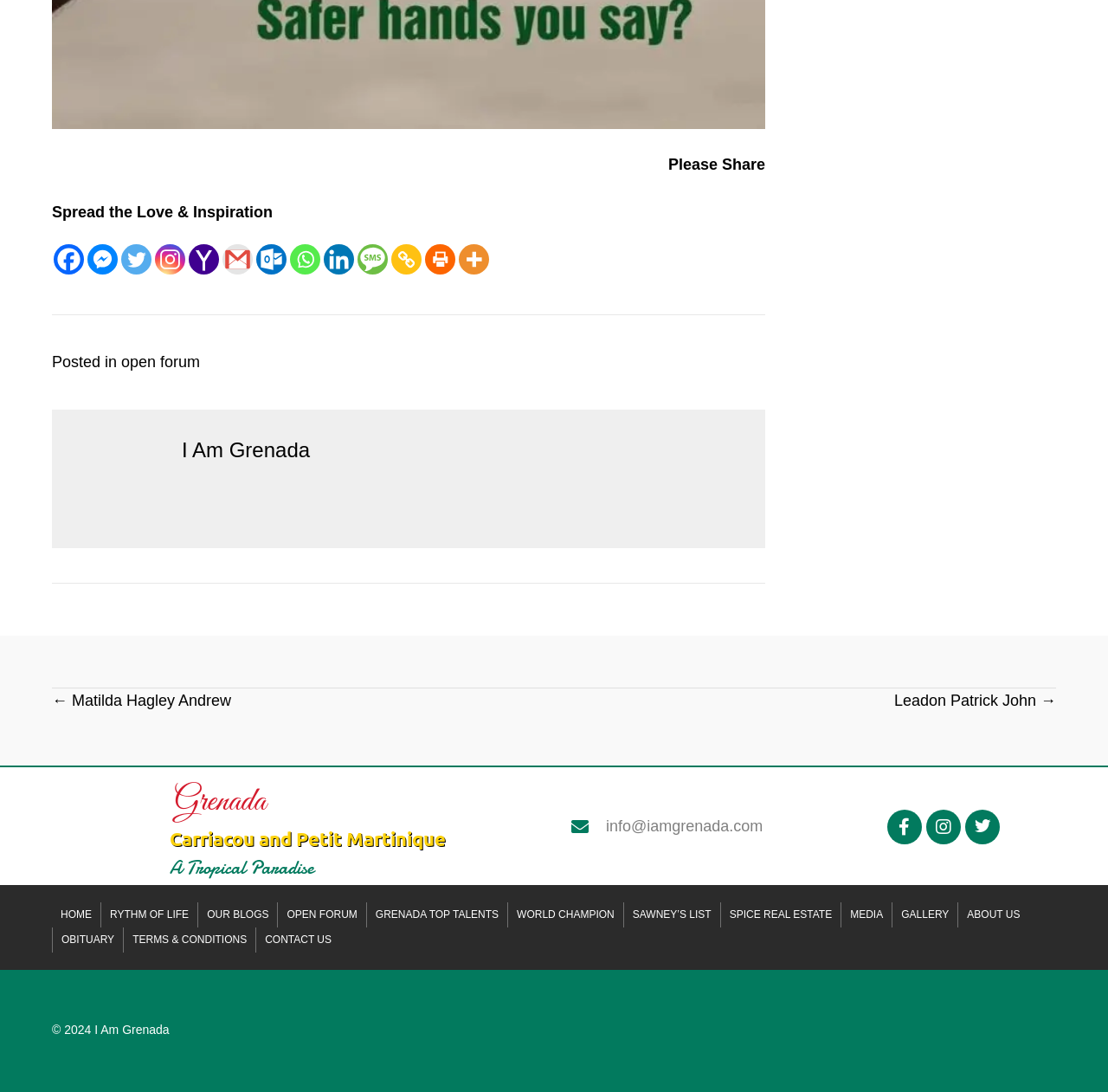Specify the bounding box coordinates of the area to click in order to execute this command: 'Click on Whatsapp'. The coordinates should consist of four float numbers ranging from 0 to 1, and should be formatted as [left, top, right, bottom].

[0.262, 0.207, 0.289, 0.252]